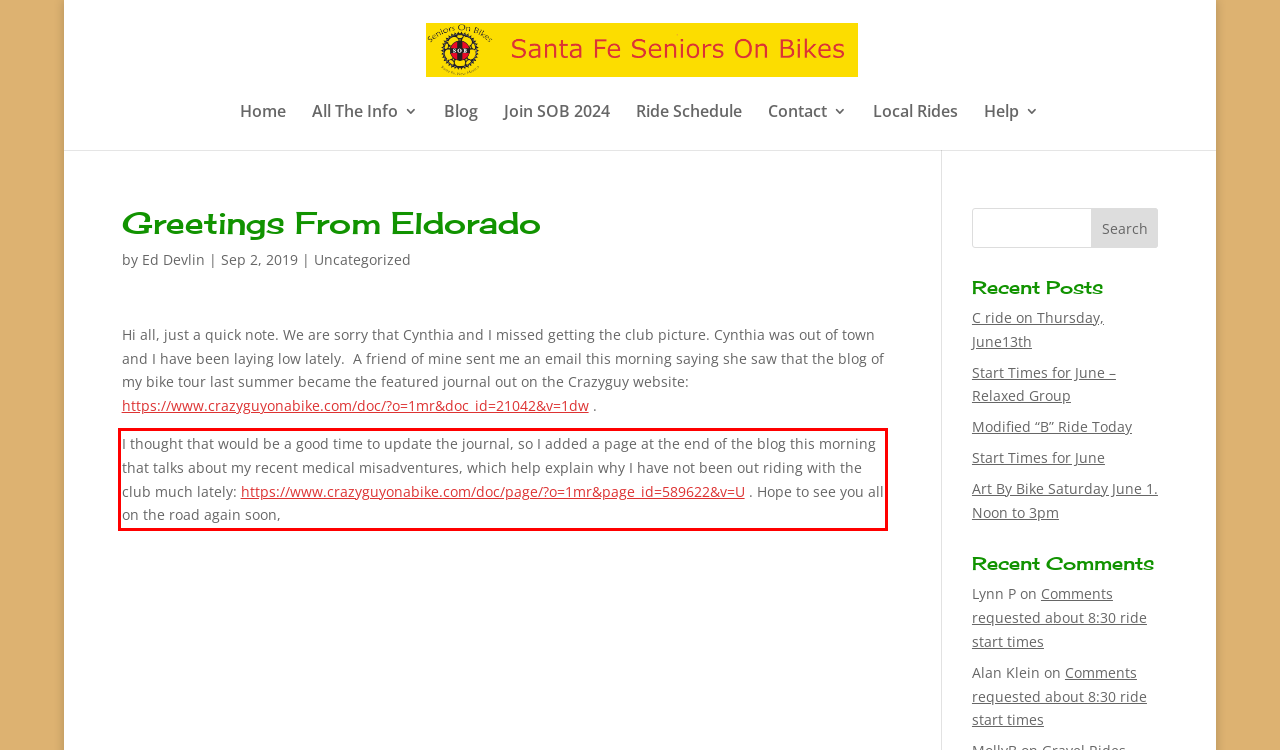There is a UI element on the webpage screenshot marked by a red bounding box. Extract and generate the text content from within this red box.

I thought that would be a good time to update the journal, so I added a page at the end of the blog this morning that talks about my recent medical misadventures, which help explain why I have not been out riding with the club much lately: https://www.crazyguyonabike.com/doc/page/?o=1mr&page_id=589622&v=U . Hope to see you all on the road again soon,